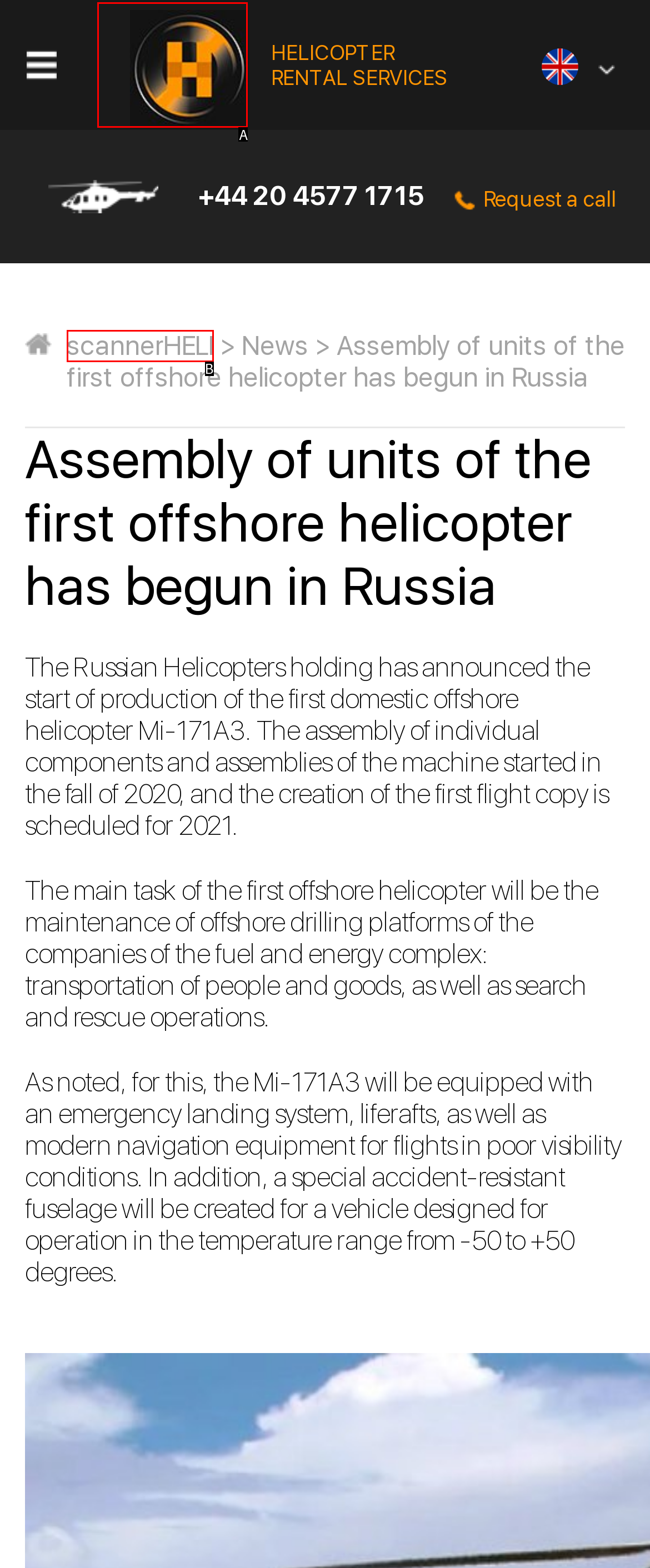Based on the given description: parent_node: HELICOPTER, determine which HTML element is the best match. Respond with the letter of the chosen option.

A